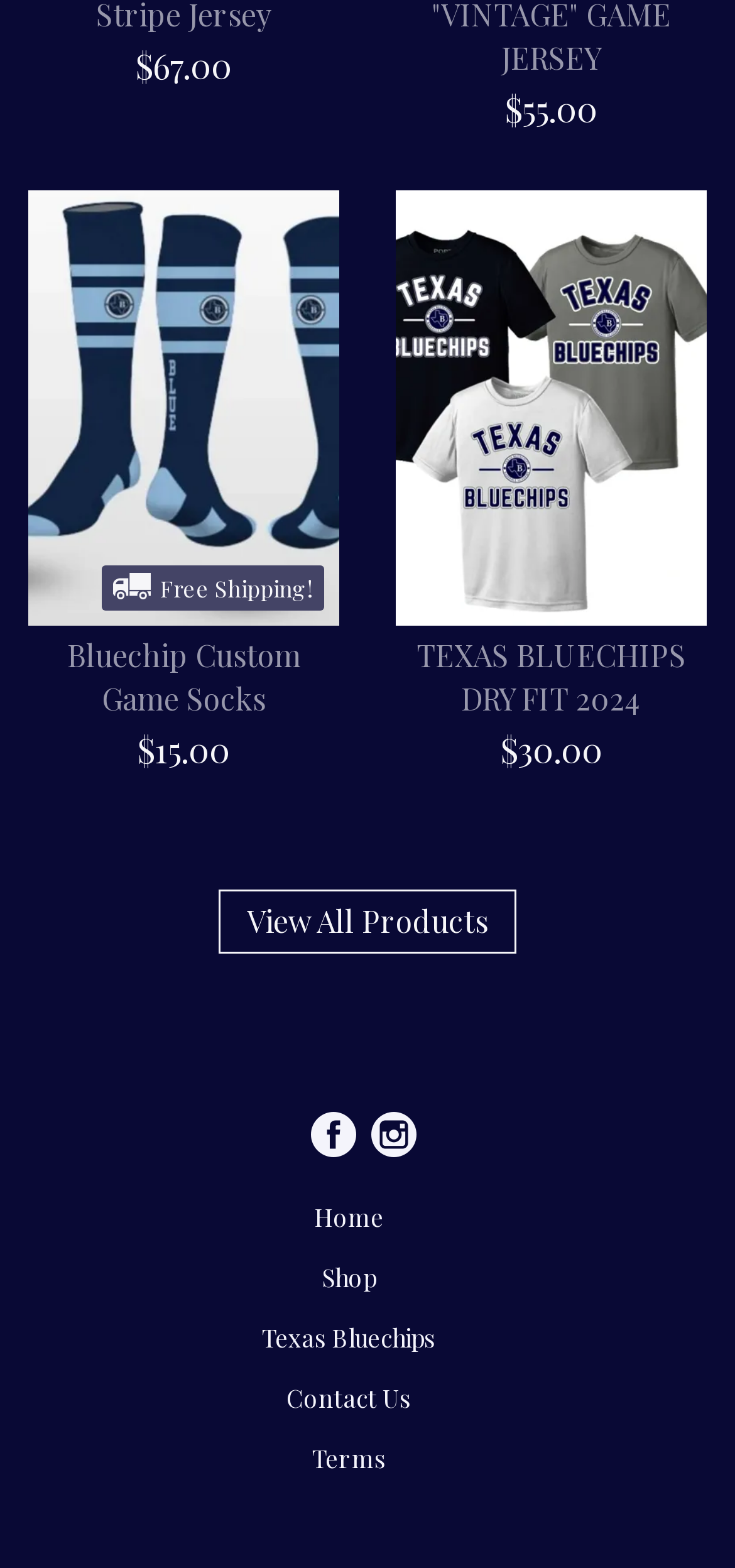Determine the bounding box coordinates of the element that should be clicked to execute the following command: "Browse all products".

[0.297, 0.567, 0.703, 0.608]